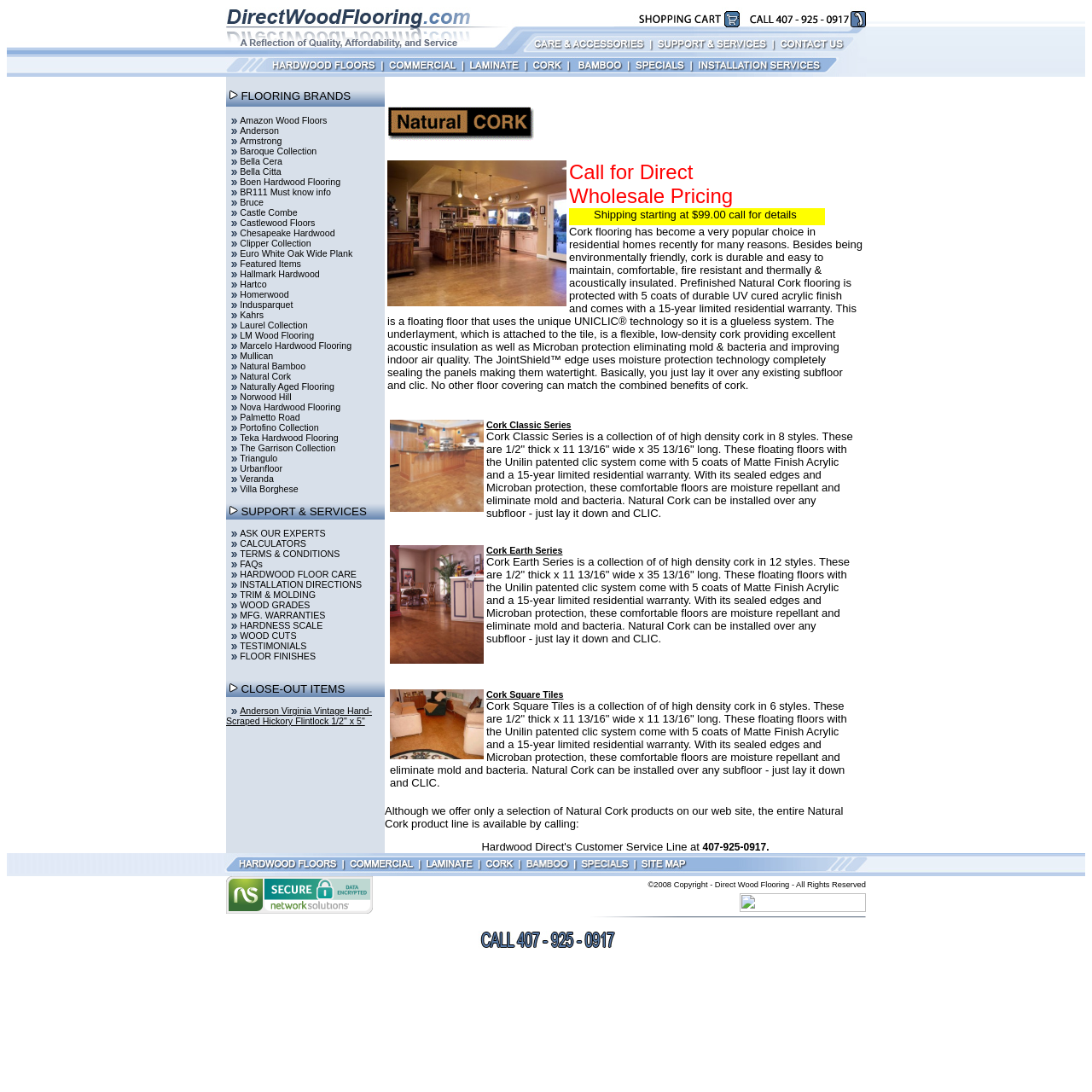Review the image closely and give a comprehensive answer to the question: What is the purpose of the images on this webpage?

The images on this webpage appear to be representing the different hardwood floor products listed. They are likely intended to provide a visual representation of the products to help customers make informed purchasing decisions.